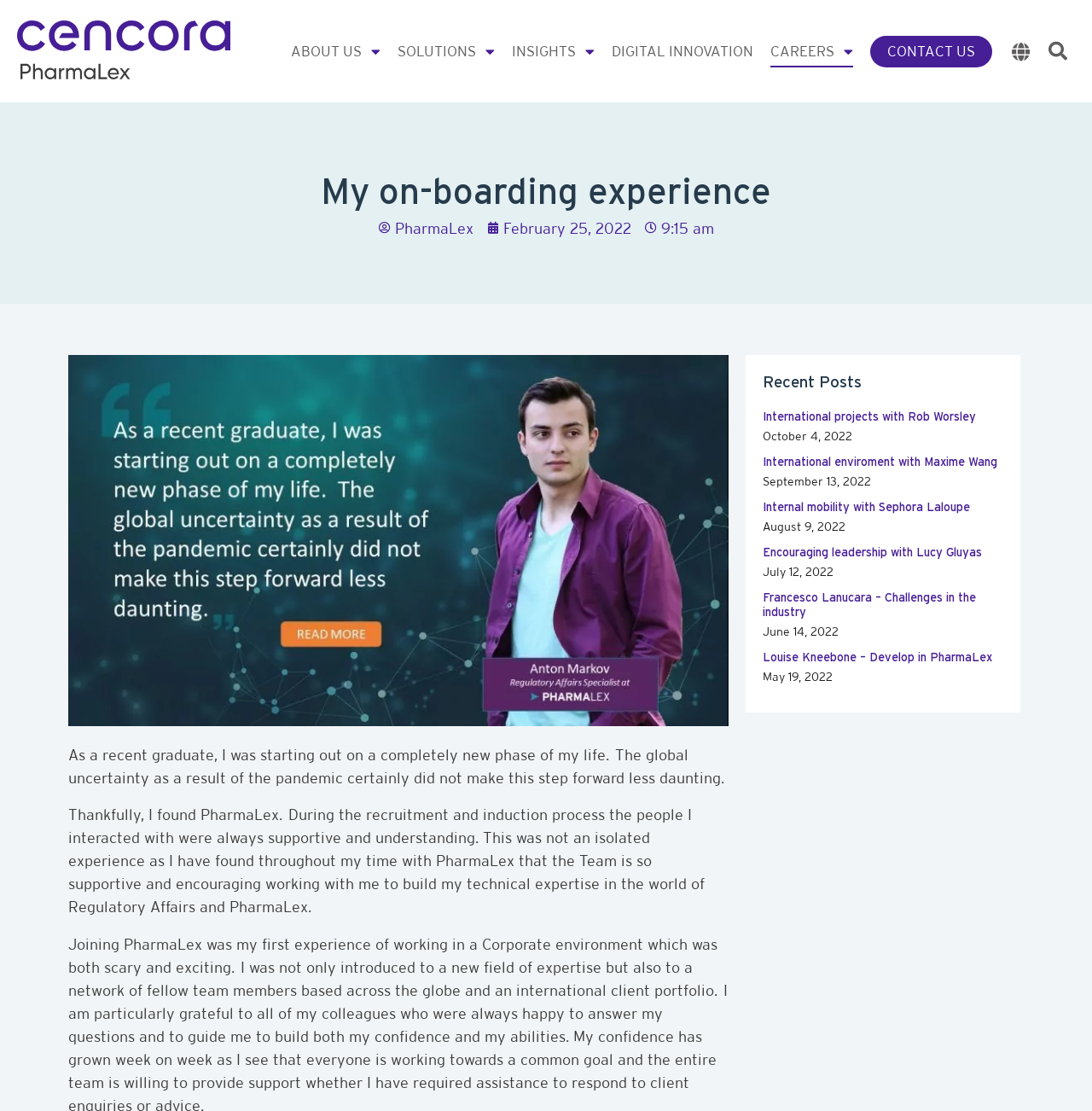Locate the bounding box coordinates of the element that needs to be clicked to carry out the instruction: "Click on 'Home'". The coordinates should be given as four float numbers ranging from 0 to 1, i.e., [left, top, right, bottom].

None